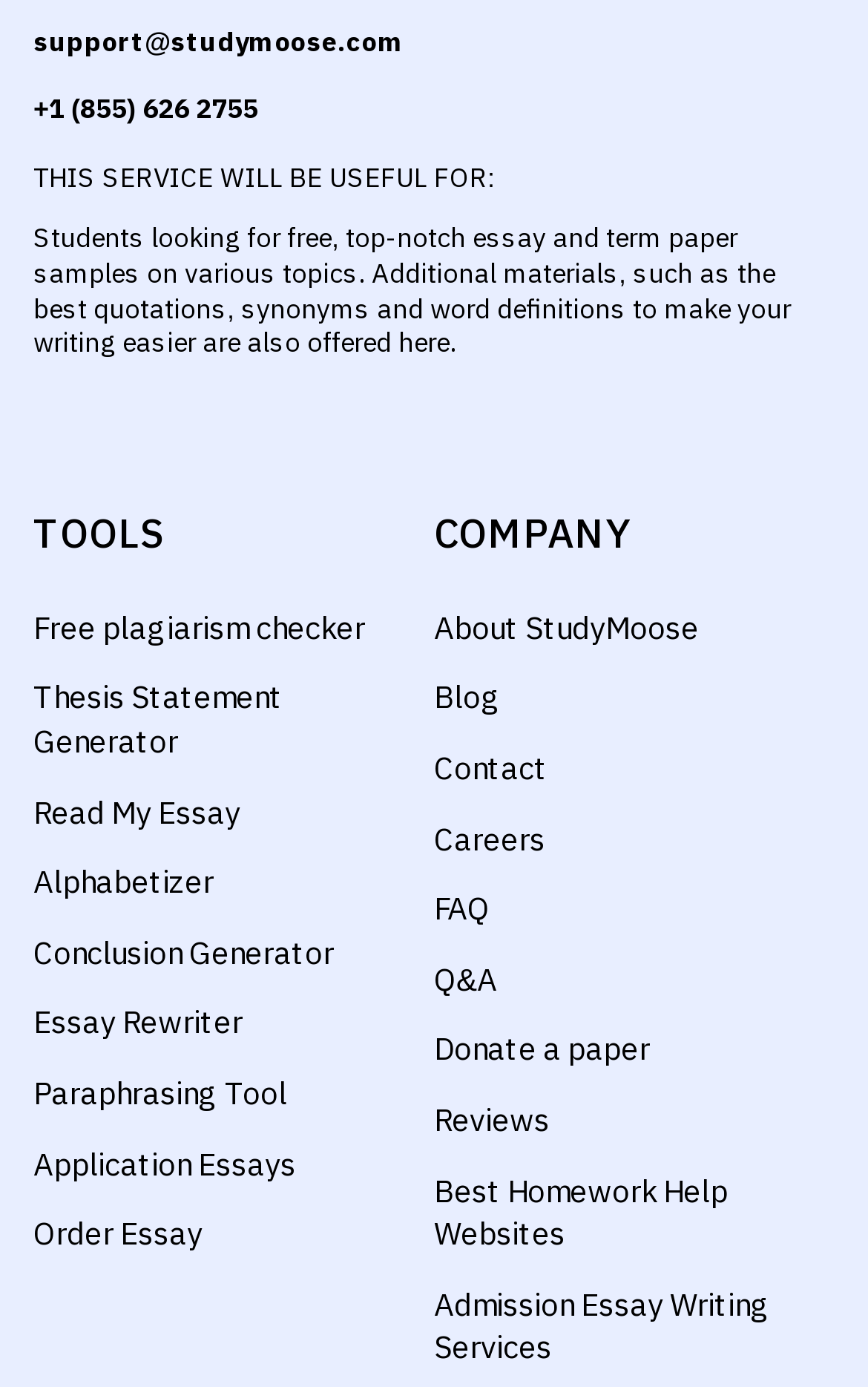What is the phone number of the website?
Based on the image, respond with a single word or phrase.

+1 (855) 626 2755